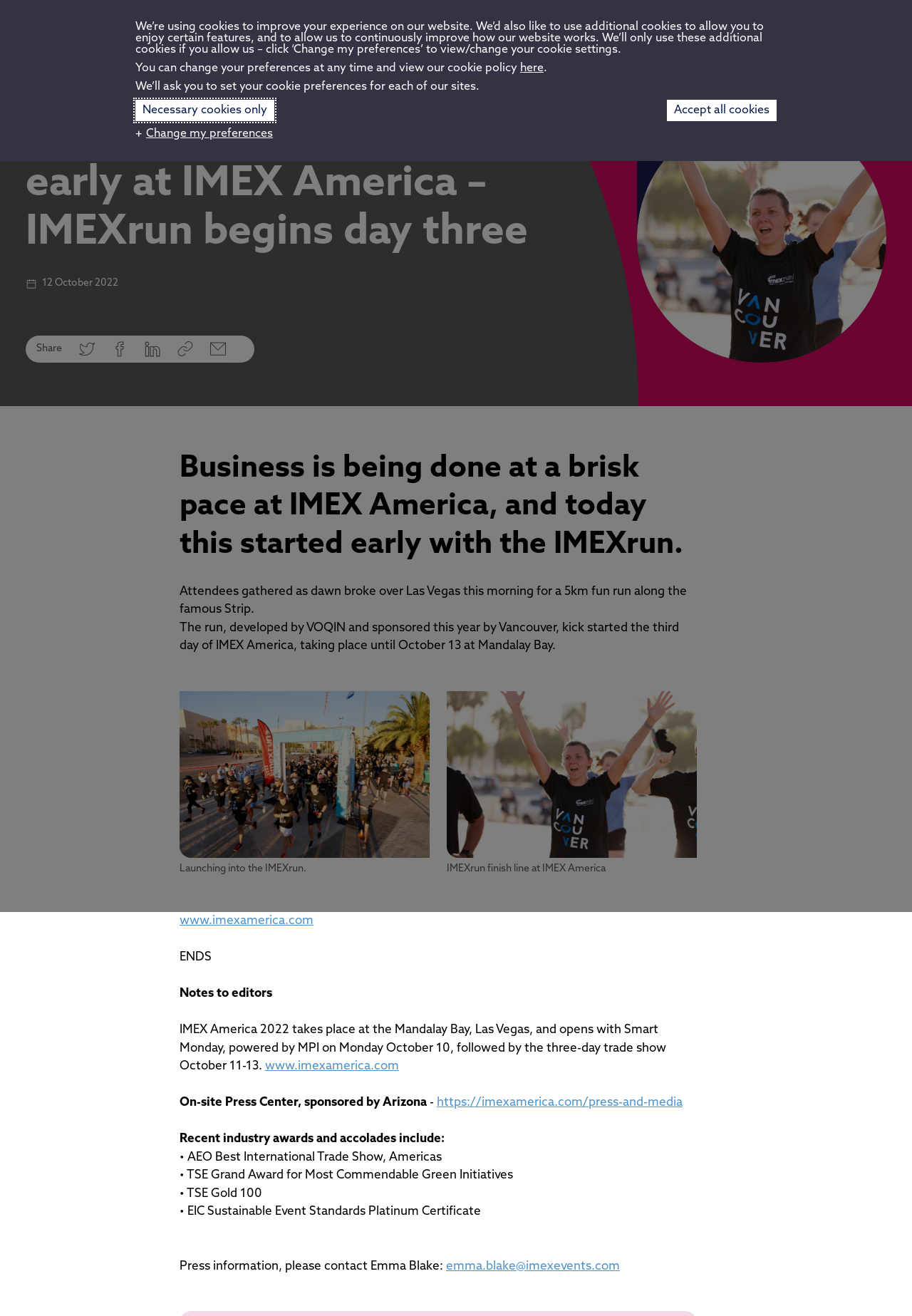Locate the bounding box coordinates of the element's region that should be clicked to carry out the following instruction: "Click the Home link". The coordinates need to be four float numbers between 0 and 1, i.e., [left, top, right, bottom].

[0.028, 0.016, 0.123, 0.042]